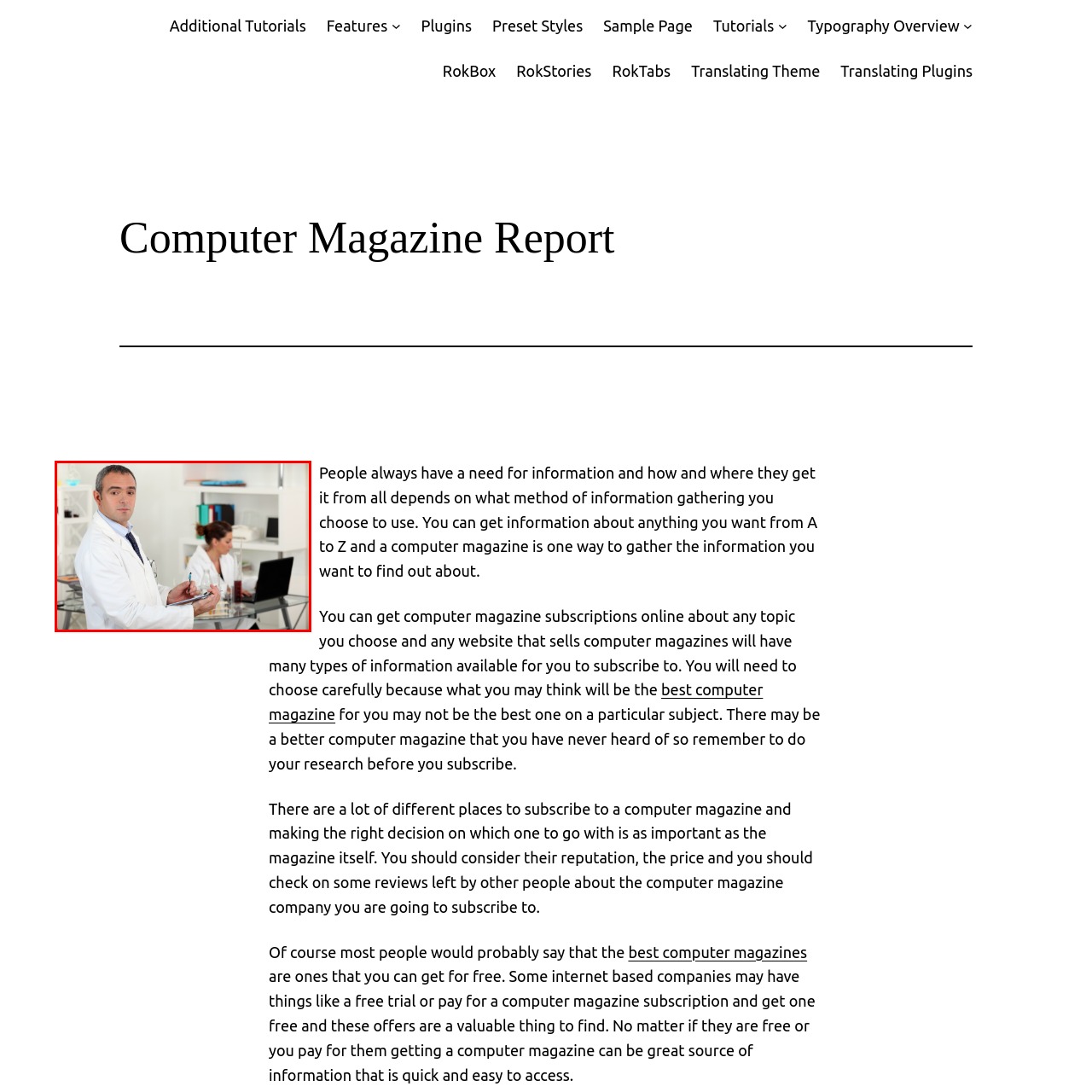Describe extensively the image that is contained within the red box.

The image features a professional setting, where a man dressed in a white lab coat stands to the forefront, holding a clipboard and pen. He has a focused expression, suggesting he is engaged in important work or assessment. Behind him, a woman, also in a lab coat, is seated at a modern desk, intently typing on a laptop. Various laboratory equipment and bookshelves filled with organizational materials can be seen in the background, adding to the academic and research-oriented atmosphere of the workspace. This scene encapsulates a collaborative environment typical in scientific or medical fields, highlighting the importance of documentation and data management in research.